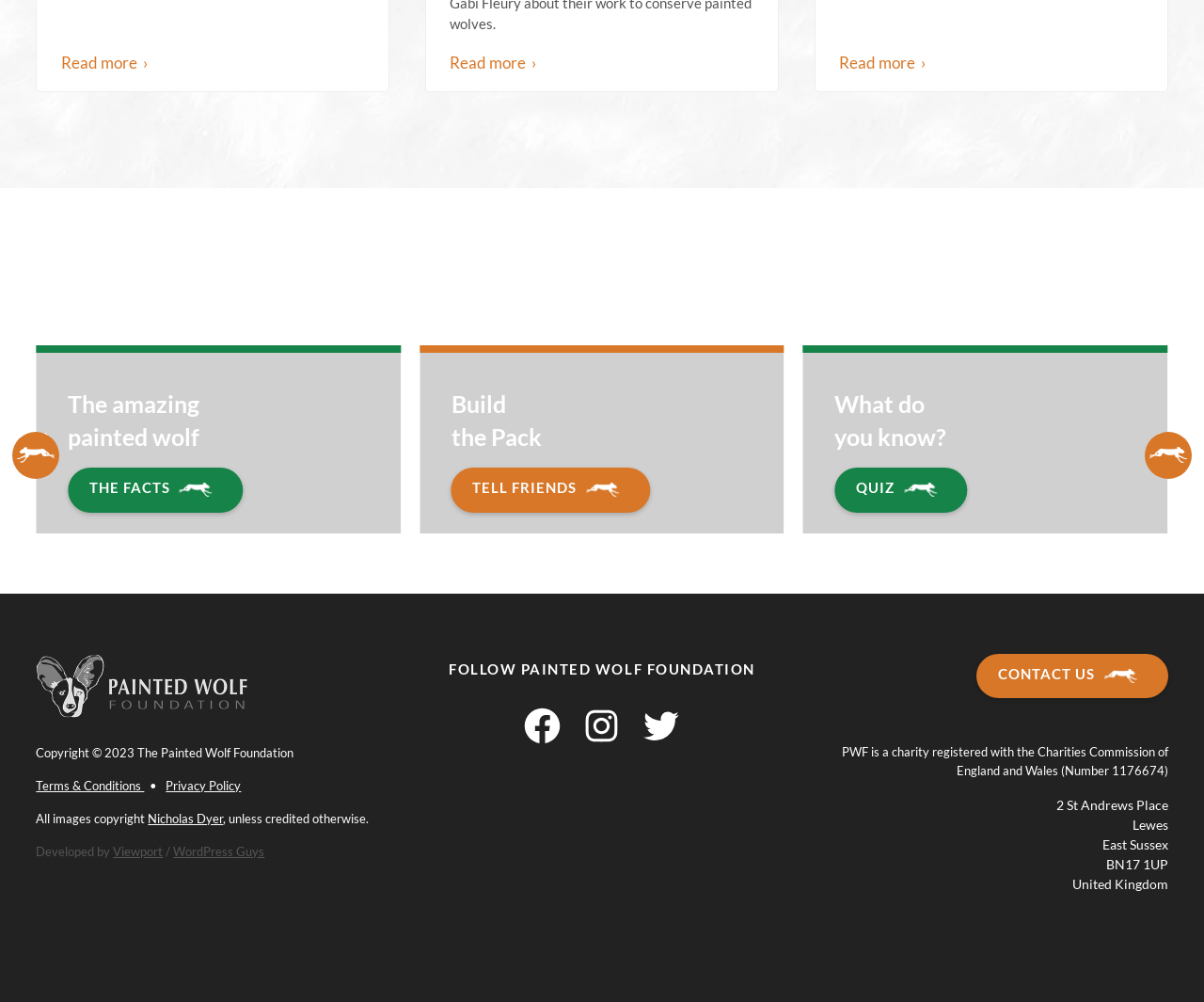How many social media links are available?
Please provide a comprehensive answer based on the details in the screenshot.

I counted the number of social media links by looking at the links 'Facebook', 'Instagram', and 'Twitter' which are located near the heading 'FOLLOW PAINTED WOLF FOUNDATION'.